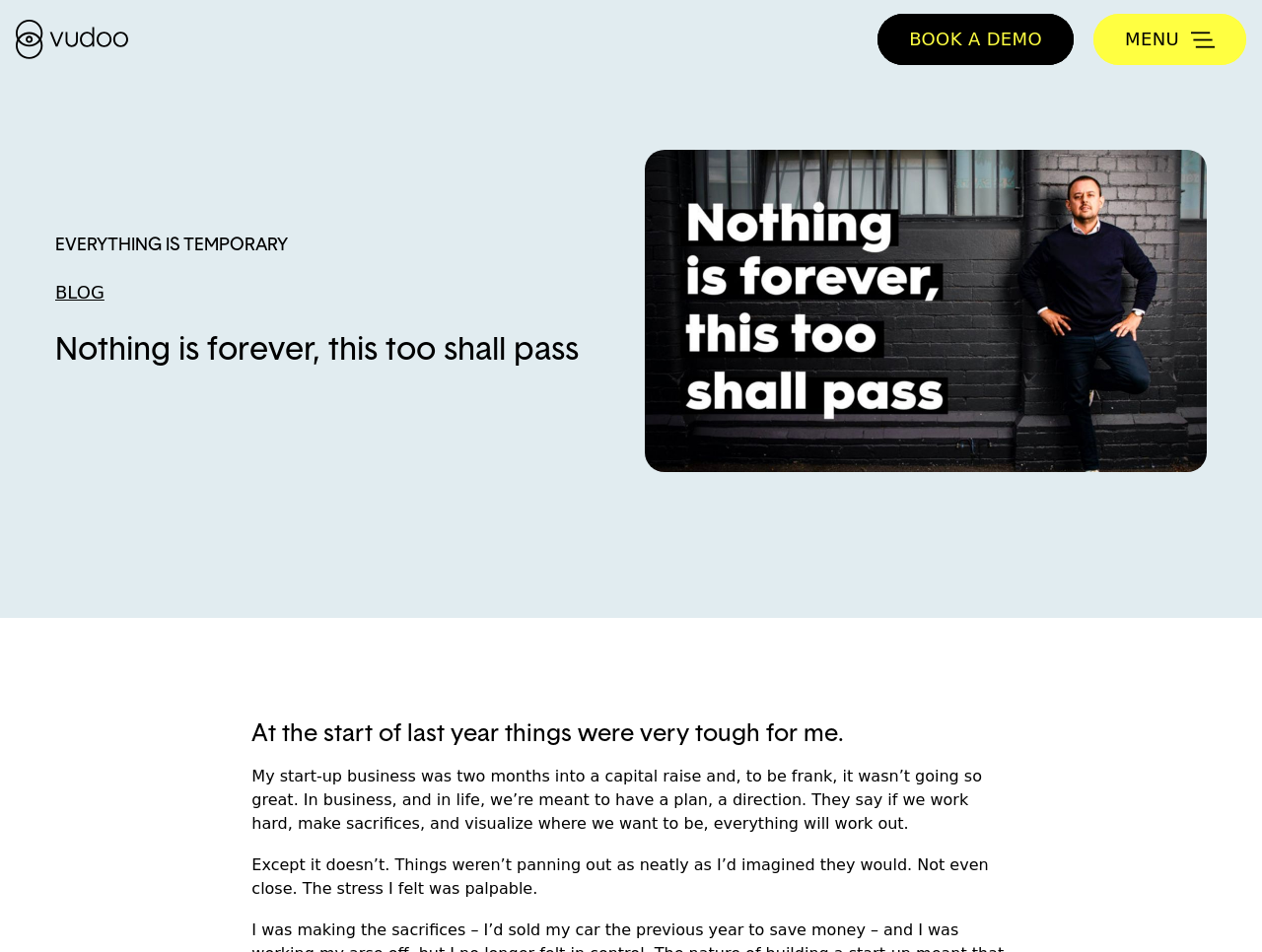Identify and extract the main heading of the webpage.

Nothing is forever, this too shall pass